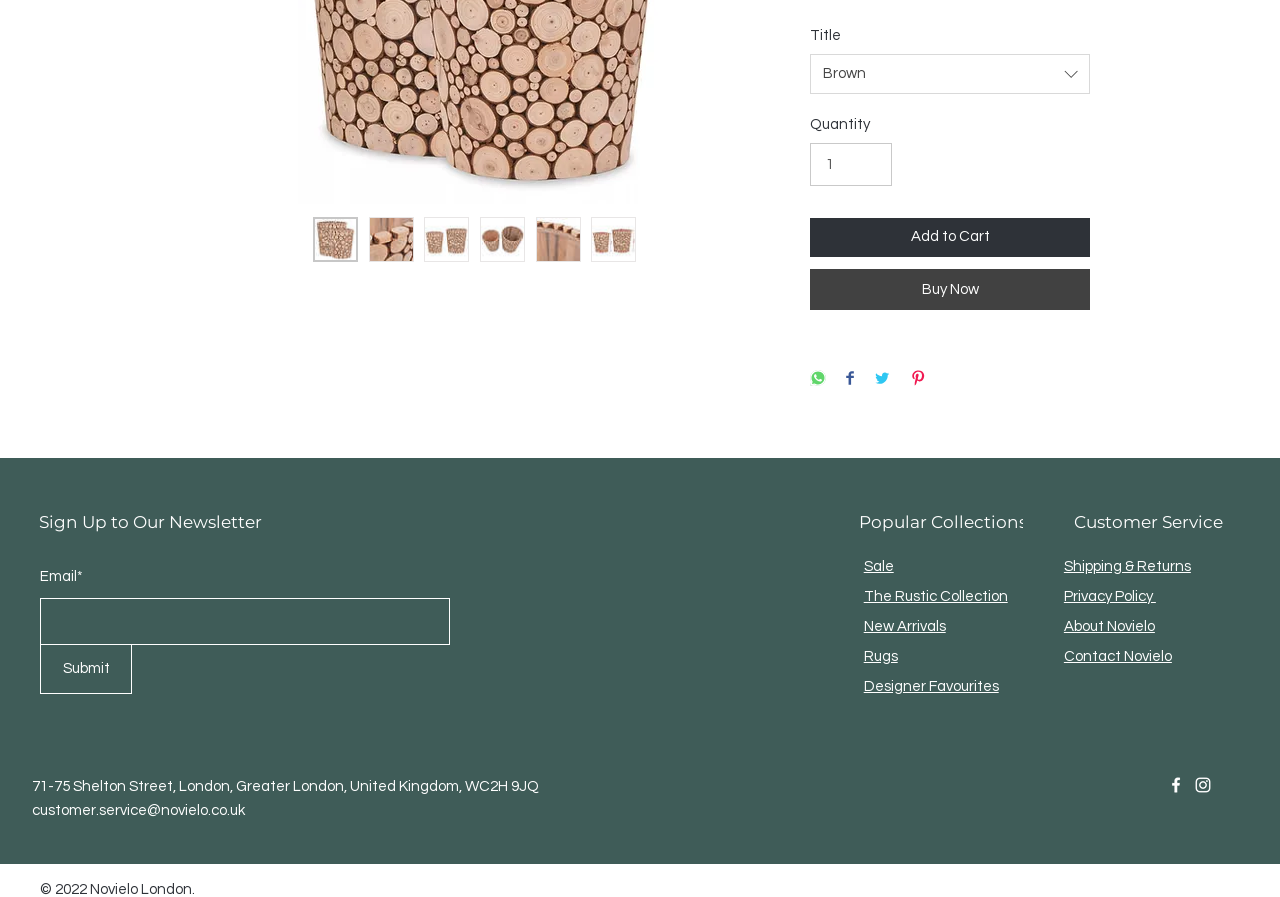Determine the bounding box for the described HTML element: "About Novielo". Ensure the coordinates are four float numbers between 0 and 1 in the format [left, top, right, bottom].

[0.831, 0.69, 0.902, 0.707]